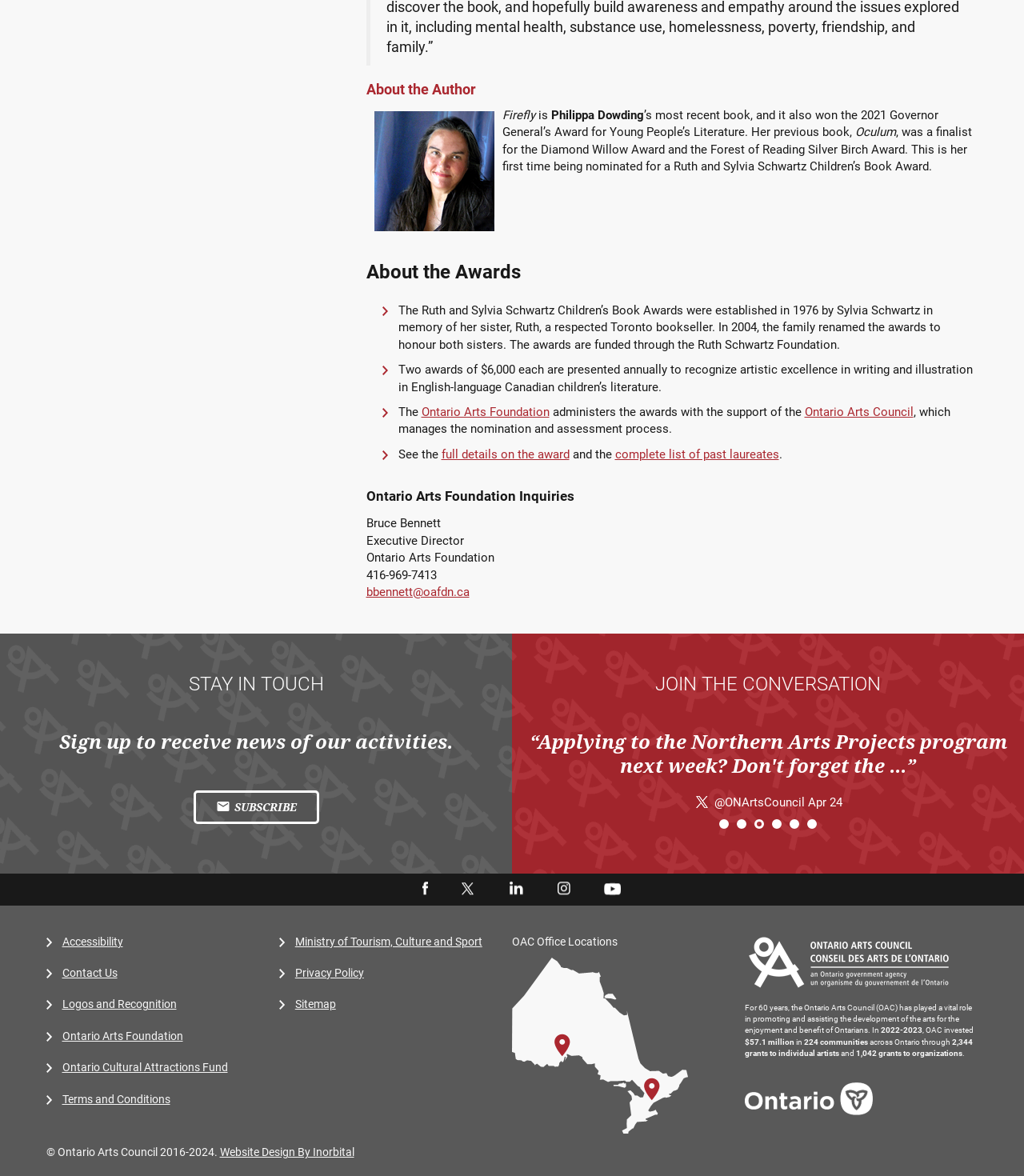Pinpoint the bounding box coordinates of the clickable element needed to complete the instruction: "View the 'About the Author' section". The coordinates should be provided as four float numbers between 0 and 1: [left, top, right, bottom].

[0.357, 0.069, 0.955, 0.083]